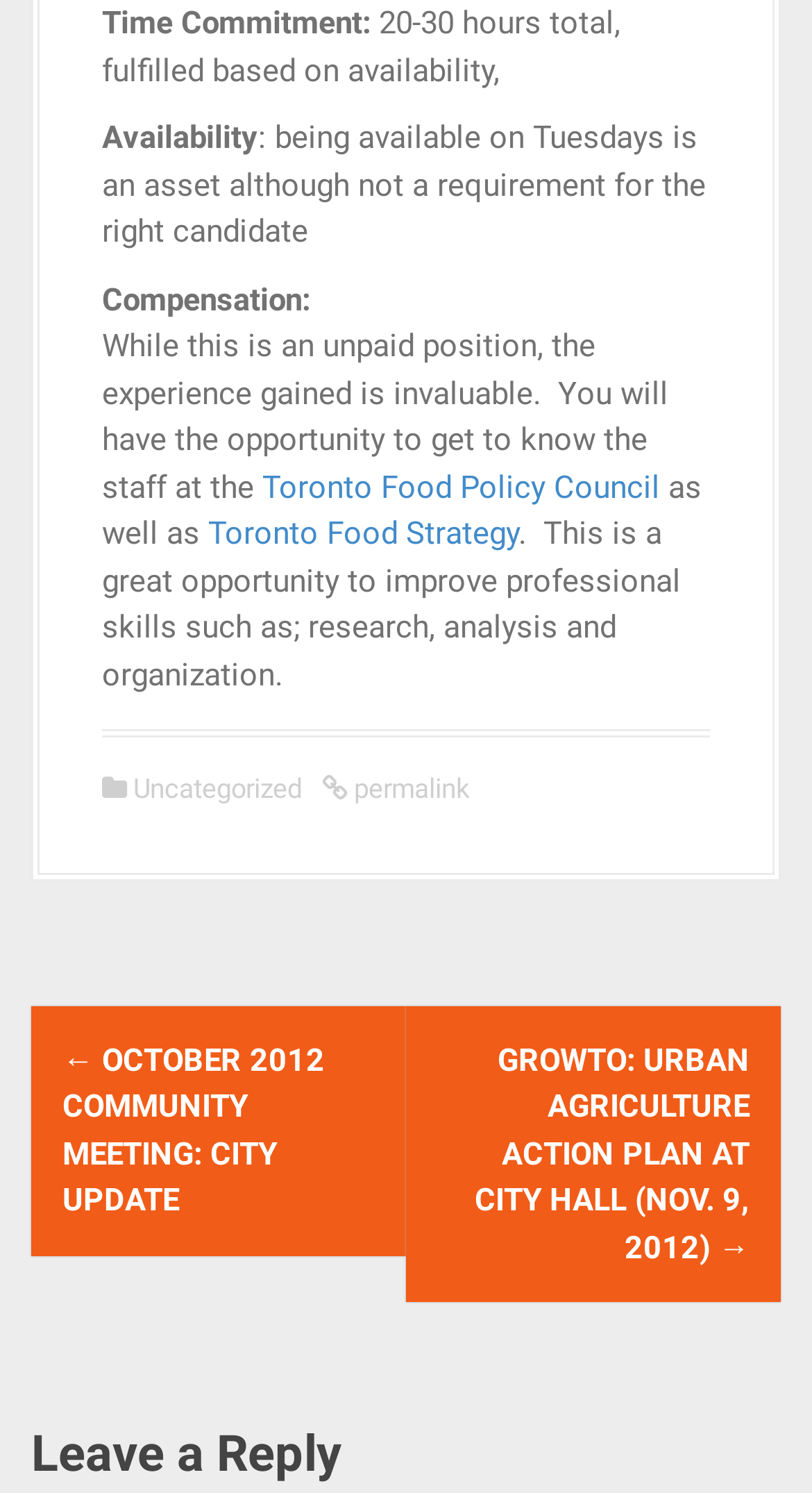Locate the UI element described by Toronto Food Strategy and provide its bounding box coordinates. Use the format (top-left x, top-left y, bottom-right x, bottom-right y) with all values as floating point numbers between 0 and 1.

[0.256, 0.345, 0.638, 0.37]